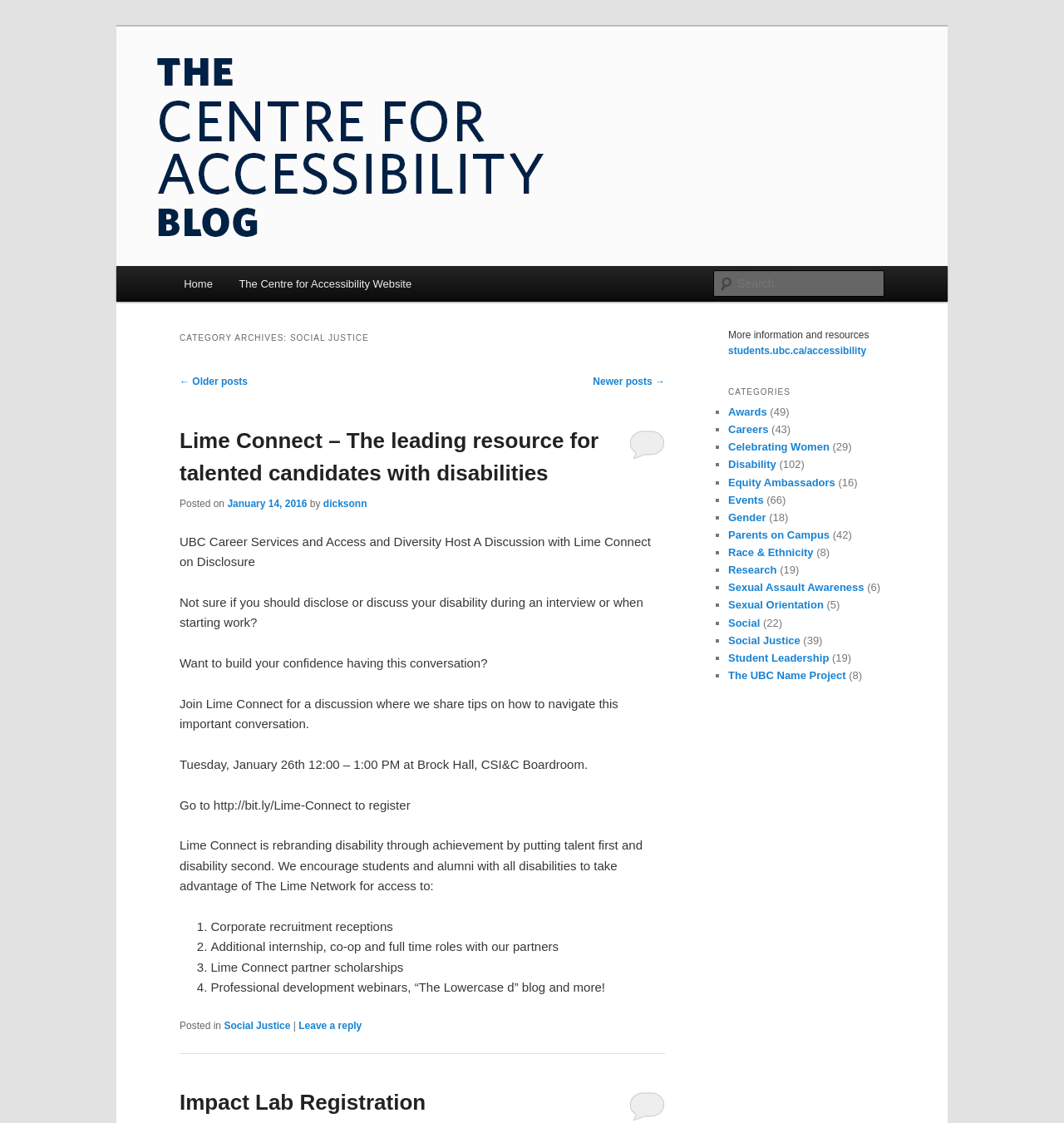Find the bounding box coordinates for the HTML element specified by: "Home".

[0.16, 0.237, 0.212, 0.269]